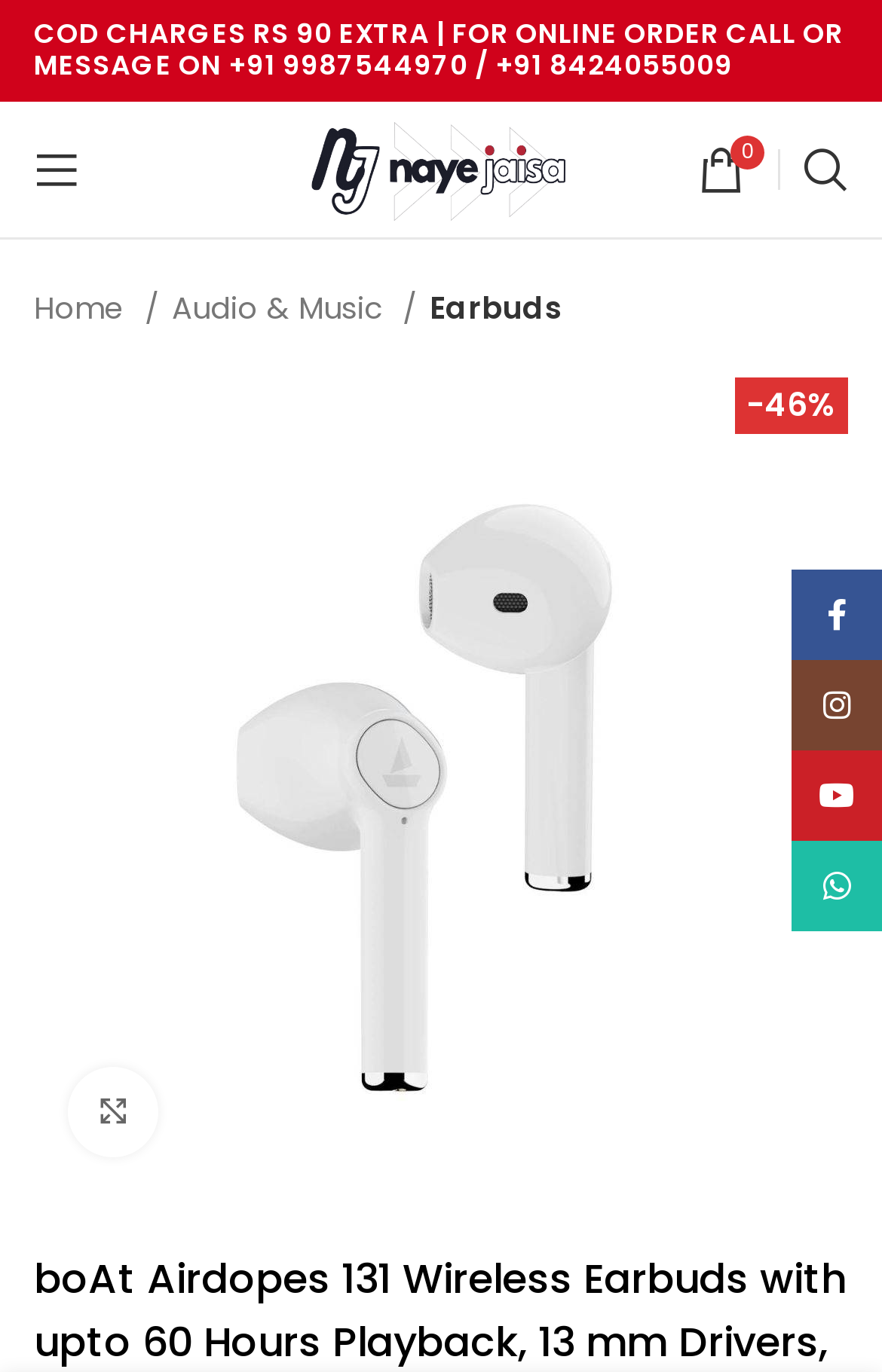Locate the bounding box coordinates of the clickable area needed to fulfill the instruction: "Enlarge product image".

[0.077, 0.778, 0.179, 0.844]